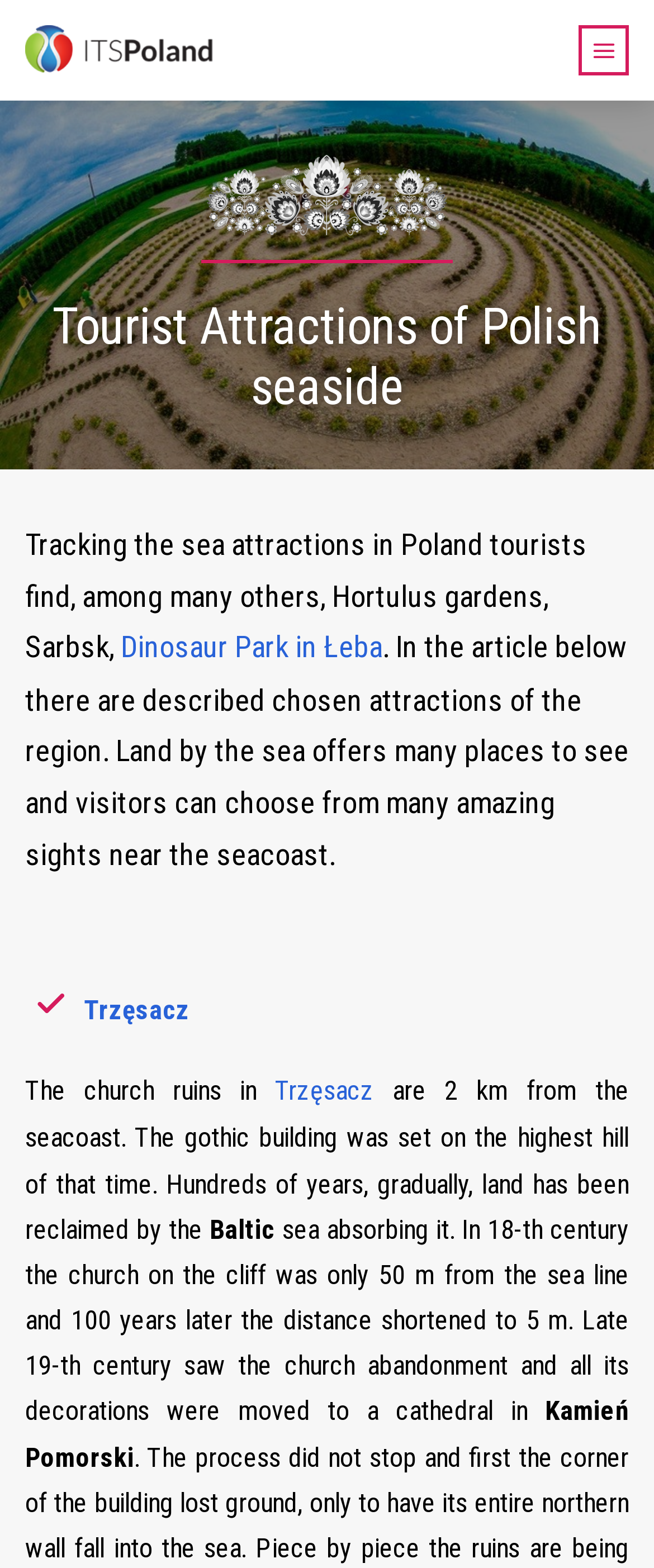What is the name of the park mentioned in the article?
Answer the question based on the image using a single word or a brief phrase.

Dinosaur Park